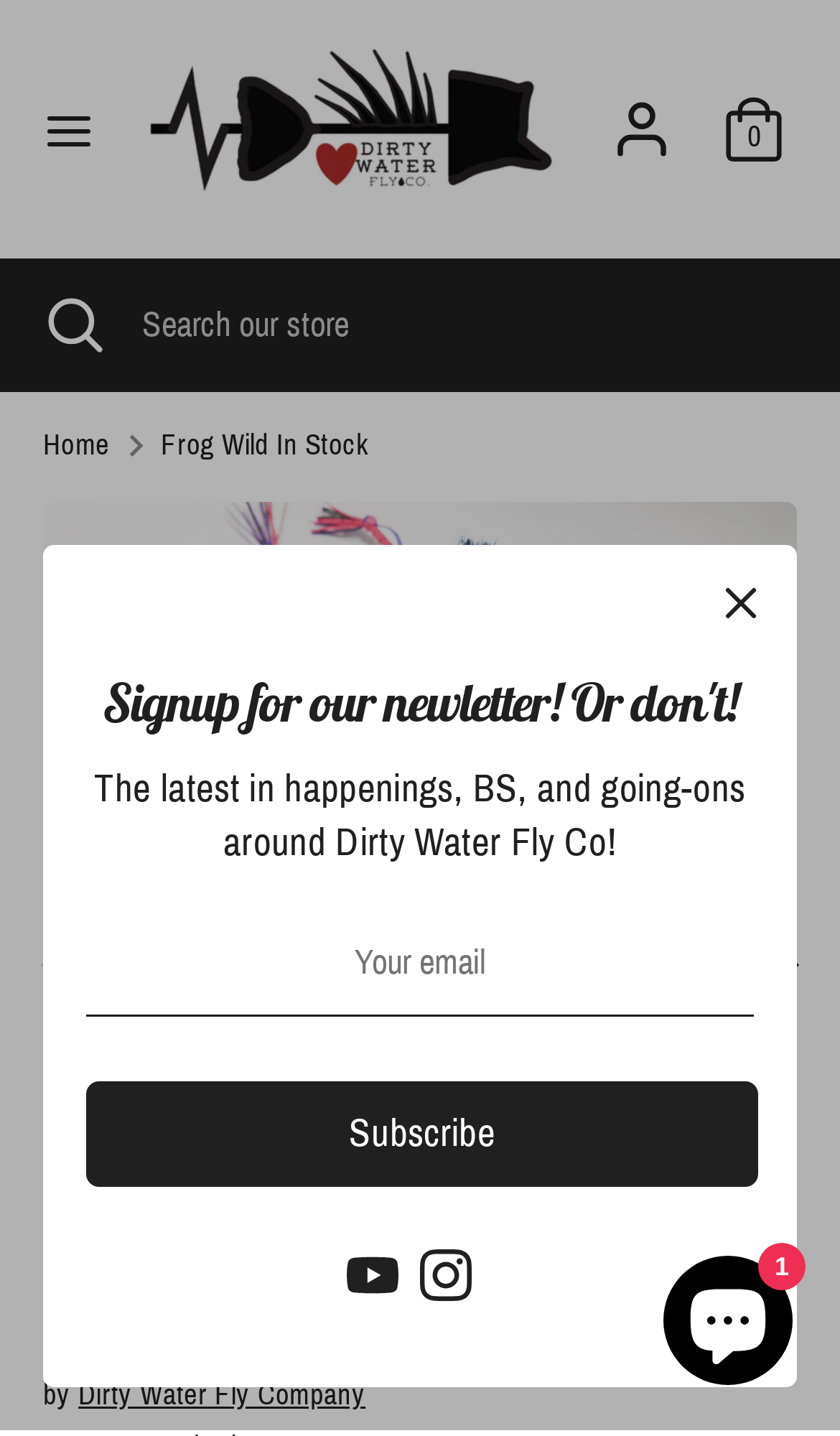Present a detailed account of what is displayed on the webpage.

This webpage is an e-commerce page for a product called "Frog Wild" from Dirty Water Fly Company. At the top, there is a navigation menu with a toggle button on the left and links to "Account" and a shopping cart icon on the right. Below the navigation menu, there is a search bar with a button to open and close the search function.

On the left side of the page, there is a vertical menu with links to various categories such as "Gift Certificates", "Fishing Gear", "Fly Tying", "Company Info", "Video & Media", and "Travel". Each category has a dropdown menu with more specific links.

In the main content area, there is a breadcrumb navigation showing the current page's location in the site hierarchy. Below the breadcrumbs, there is a product description area with a heading "Frog Wild In Stock" and a price of $6.95. There is also a message about paying in 4 interest-free installments for orders over $50.00 with Shop Pay.

On the right side of the page, there is a pagination toolbar with buttons to navigate to previous and next pages. There is also a "Learn more" button about Shop Pay.

At the bottom of the page, there is a footer area with links to social media platforms such as Youtube and Instagram, as well as a newsletter signup dialog box with a heading "Signup for our newsletter! Or don't!" and a text box to enter an email address.

Additionally, there is a chat window button on the bottom right corner of the page, which expands to show a chat window with an image.